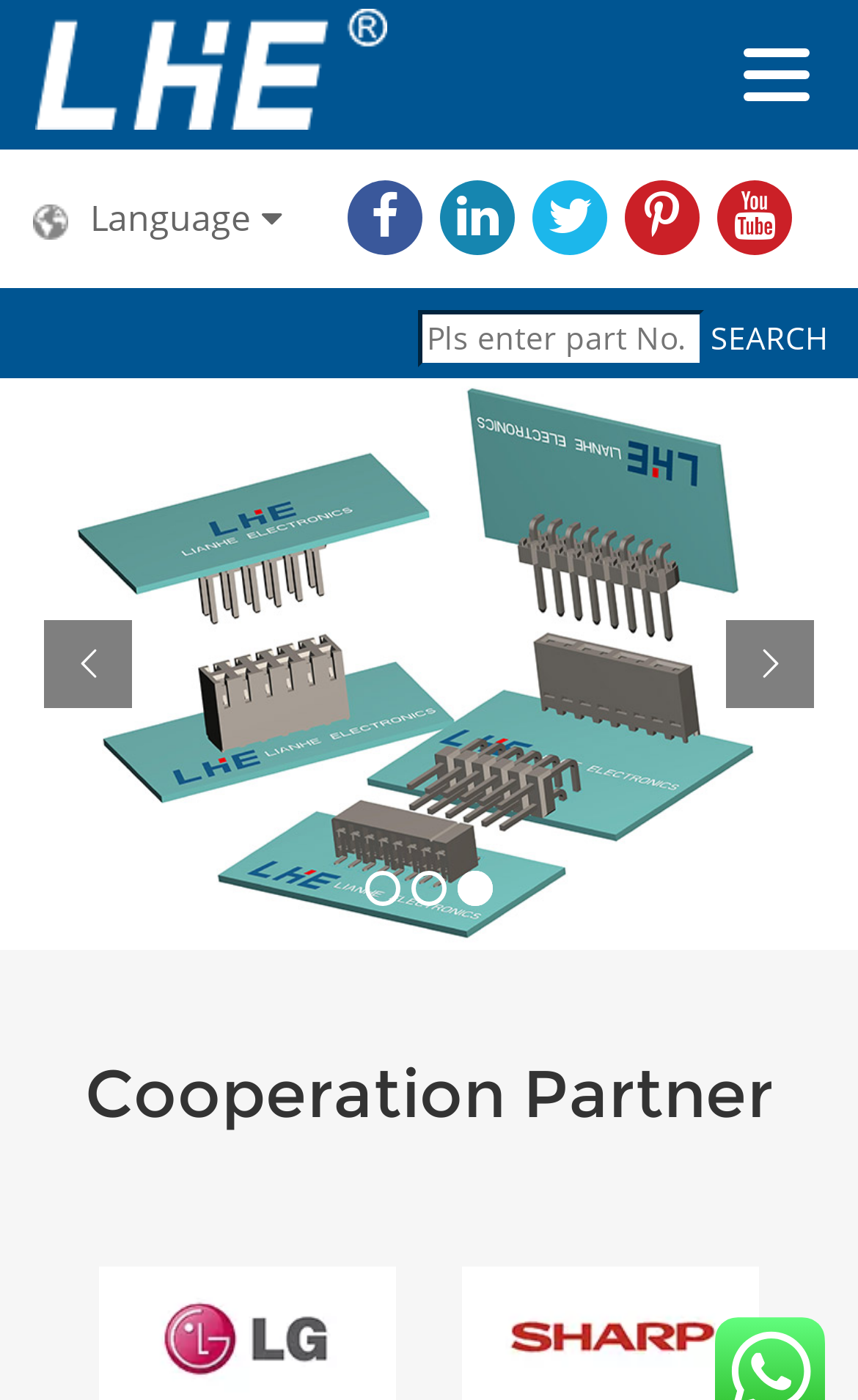Generate a thorough explanation of the webpage's elements.

The webpage is about LHE Electronics, a company that produces terminals and over 1,000 kinds of products used in air conditioners, refrigerators, and other appliances. 

At the top left corner, there is a small image of a flag, labeled as "lan", which might represent a language selection option. Next to it, there is a static text "Language" and a series of five links with icons, possibly representing different language options. 

Below the language selection options, there is a search bar that spans across most of the width of the page. The search bar consists of a text input field and a "Search" button on the right side. The button has the text "SEARCH" on it.

On the top right corner, there is a link labeled "MENU", which might be a navigation menu.

Further down the page, there is a heading that reads "Cooperation Partner", which suggests that the page might discuss partnerships or collaborations with other companies.

Overall, the webpage appears to be a company profile or a product showcase page, with a focus on LHE Electronics' products and partnerships.